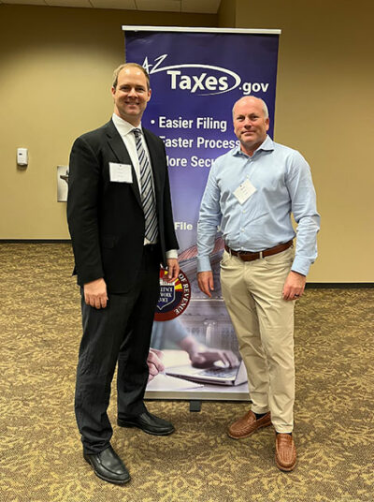Formulate a detailed description of the image content.

The image features two men standing side by side in front of a promotional banner for Arizona Taxes. The banner highlights key services such as "Easier Filing," "Faster Processing," and "More Secure." One man is dressed in a formal black suit with a white shirt and tie, while the other is casually attired in a light blue button-up shirt and beige trousers. Both men are engaged and appear to be part of a professional setting, likely at a conference or seminar focused on tax administration. This event showcases collaboration between tax professionals and organizations dedicated to improving the effectiveness and efficiency of tax services in Arizona.